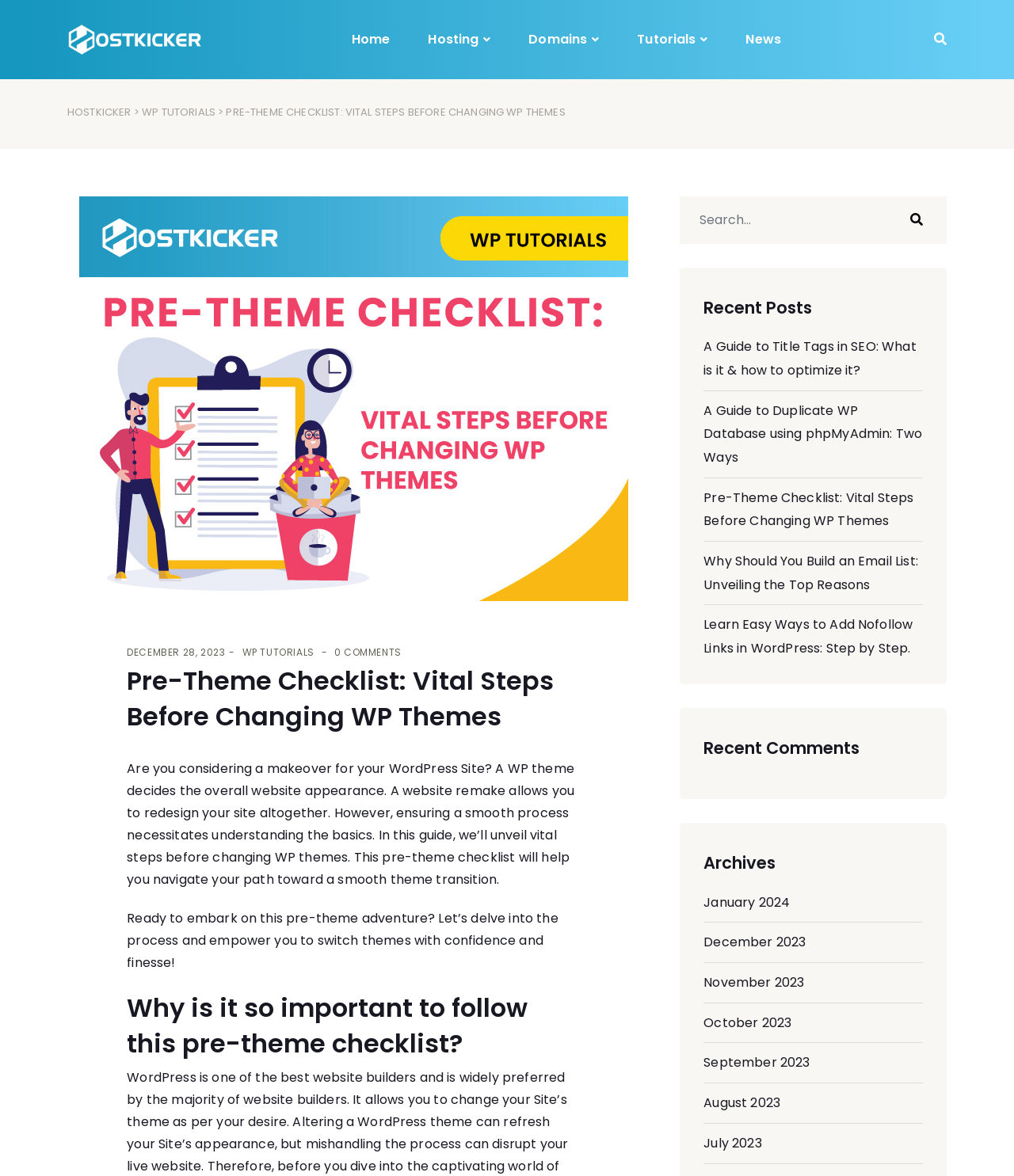Find and specify the bounding box coordinates that correspond to the clickable region for the instruction: "View recent posts".

[0.694, 0.252, 0.91, 0.271]